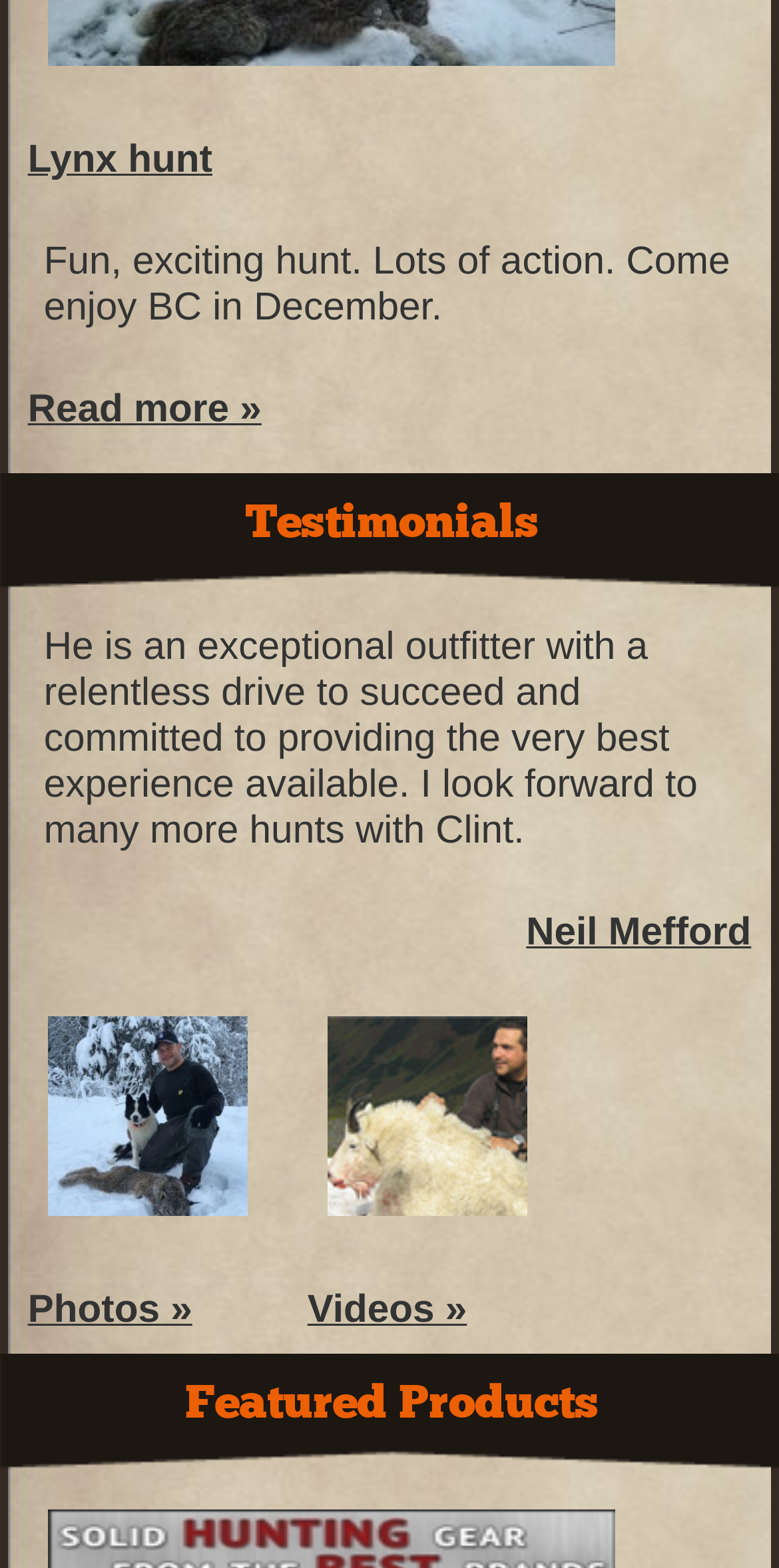Please provide a comprehensive response to the question below by analyzing the image: 
What is the topic of the webpage?

The webpage is about a lynx hunt, which is evident from the multiple mentions of 'Lynx hunt' in the headings and links, as well as the description 'Fun, exciting hunt. Lots of action. Come enjoy BC in December.'